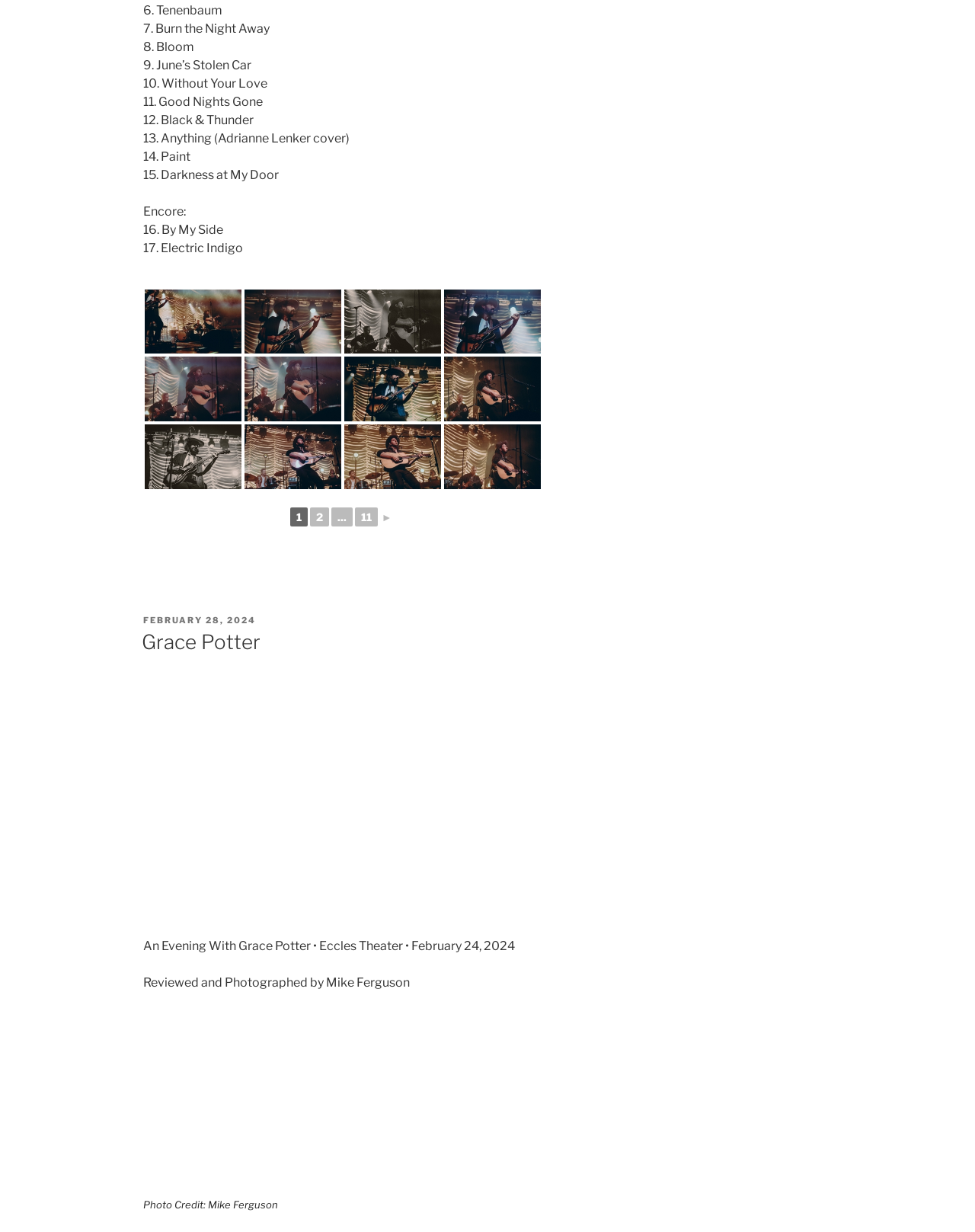Identify the bounding box coordinates of the specific part of the webpage to click to complete this instruction: "Click on the link to view Photo Credit: Mike Ferguson".

[0.147, 0.973, 0.285, 0.983]